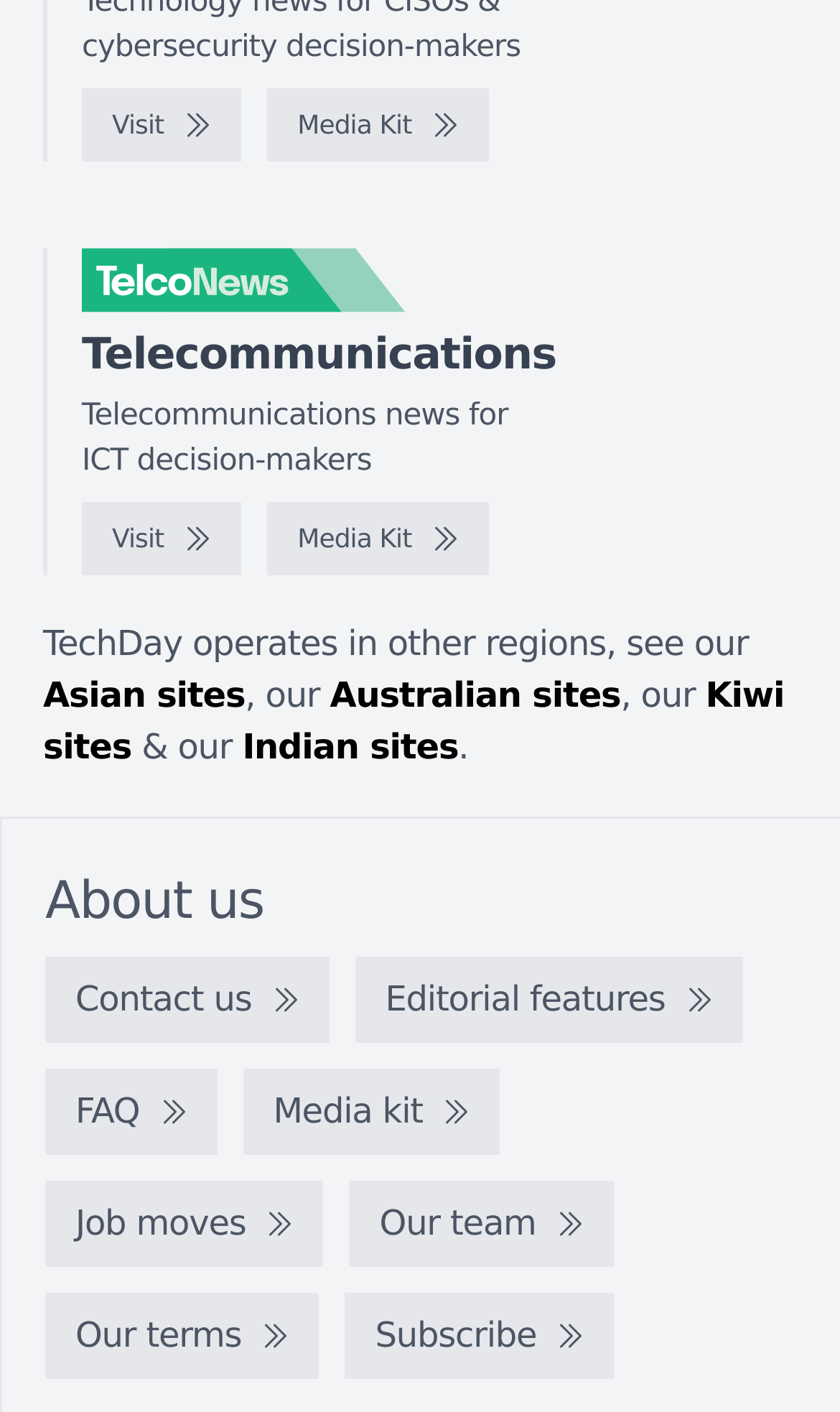Find the bounding box coordinates of the clickable element required to execute the following instruction: "Visit the website". Provide the coordinates as four float numbers between 0 and 1, i.e., [left, top, right, bottom].

[0.097, 0.063, 0.287, 0.115]